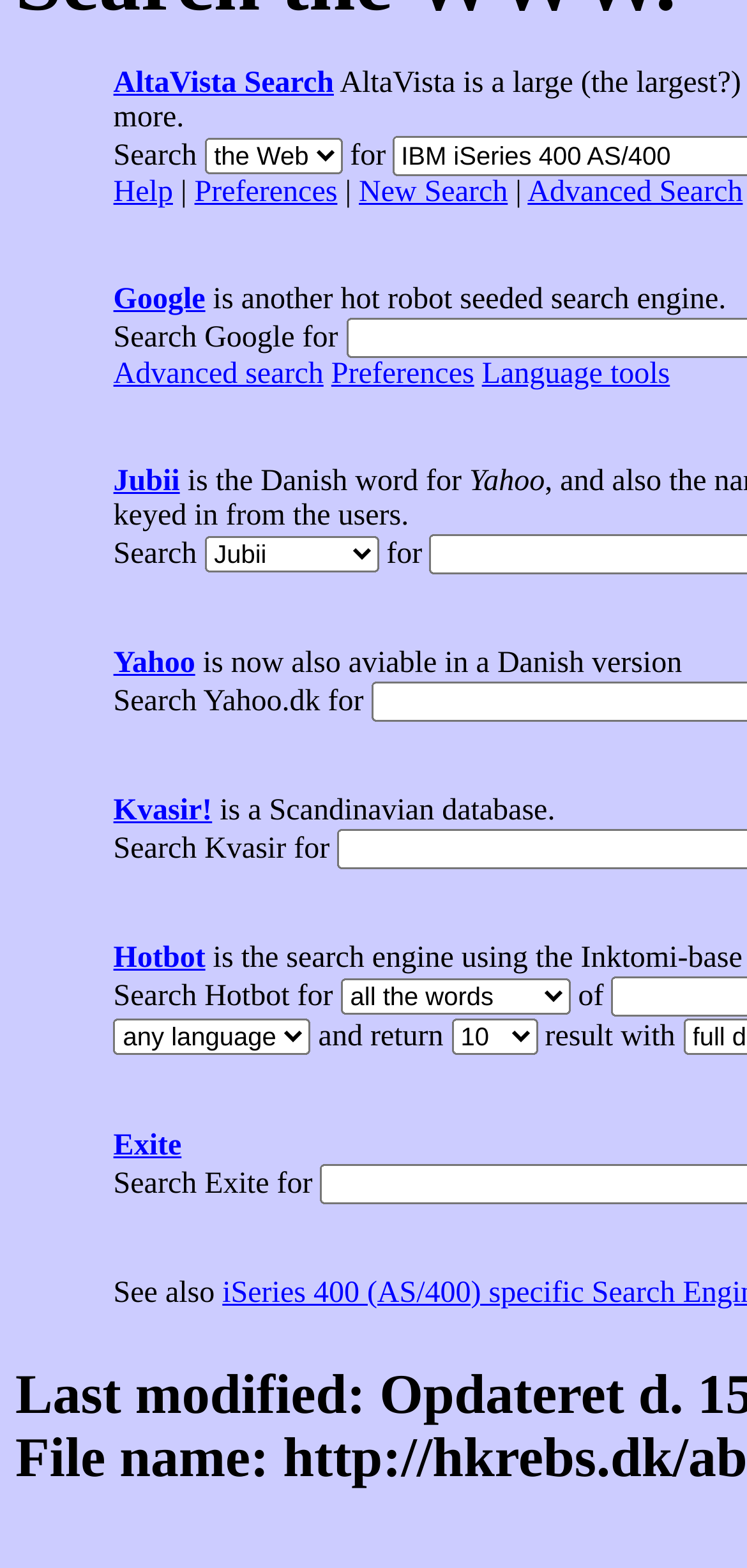How many search engines are listed?
Using the visual information from the image, give a one-word or short-phrase answer.

9